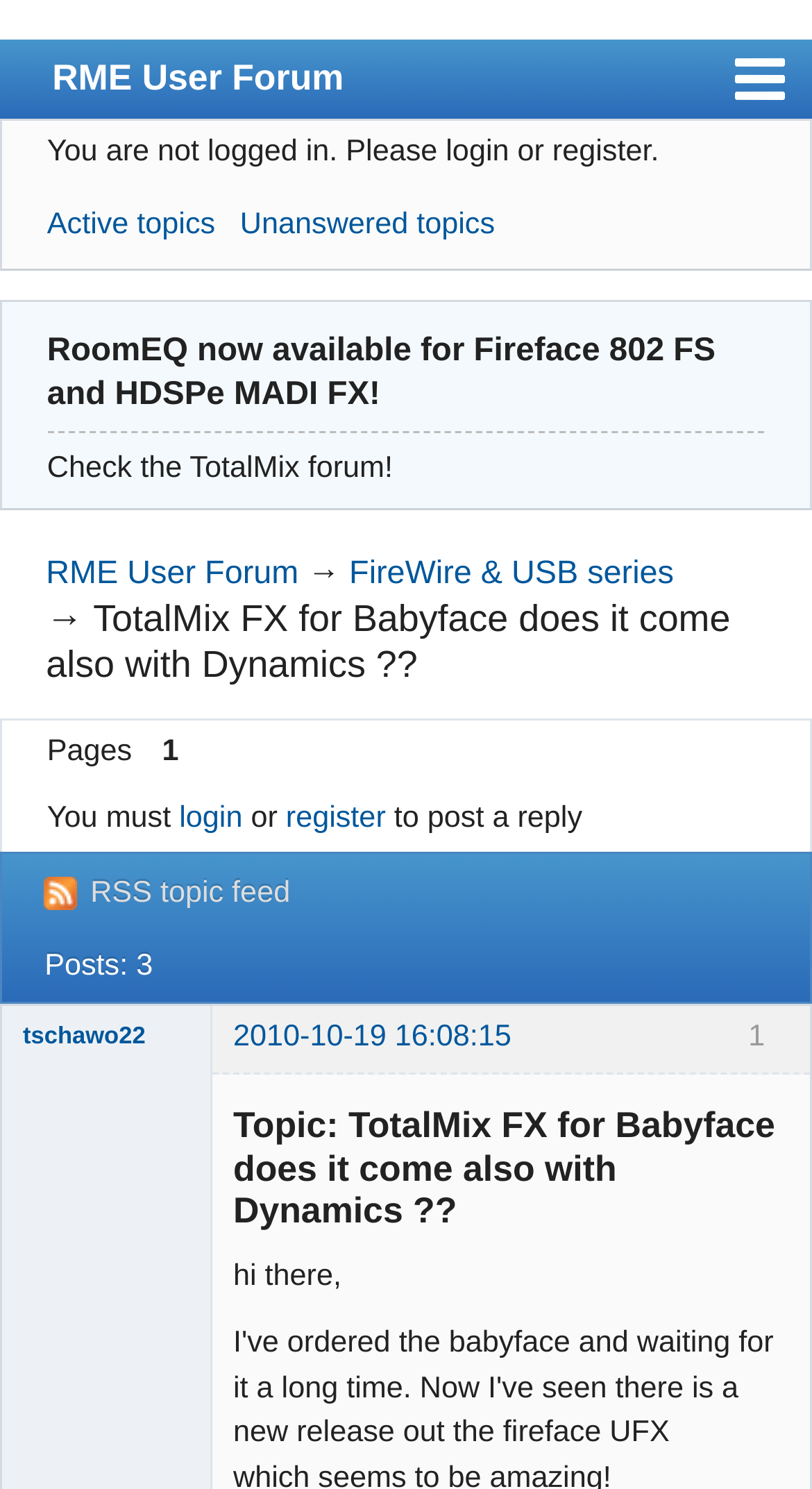What is the status of the user 'tschawo22'?
Refer to the image and provide a one-word or short phrase answer.

Offline